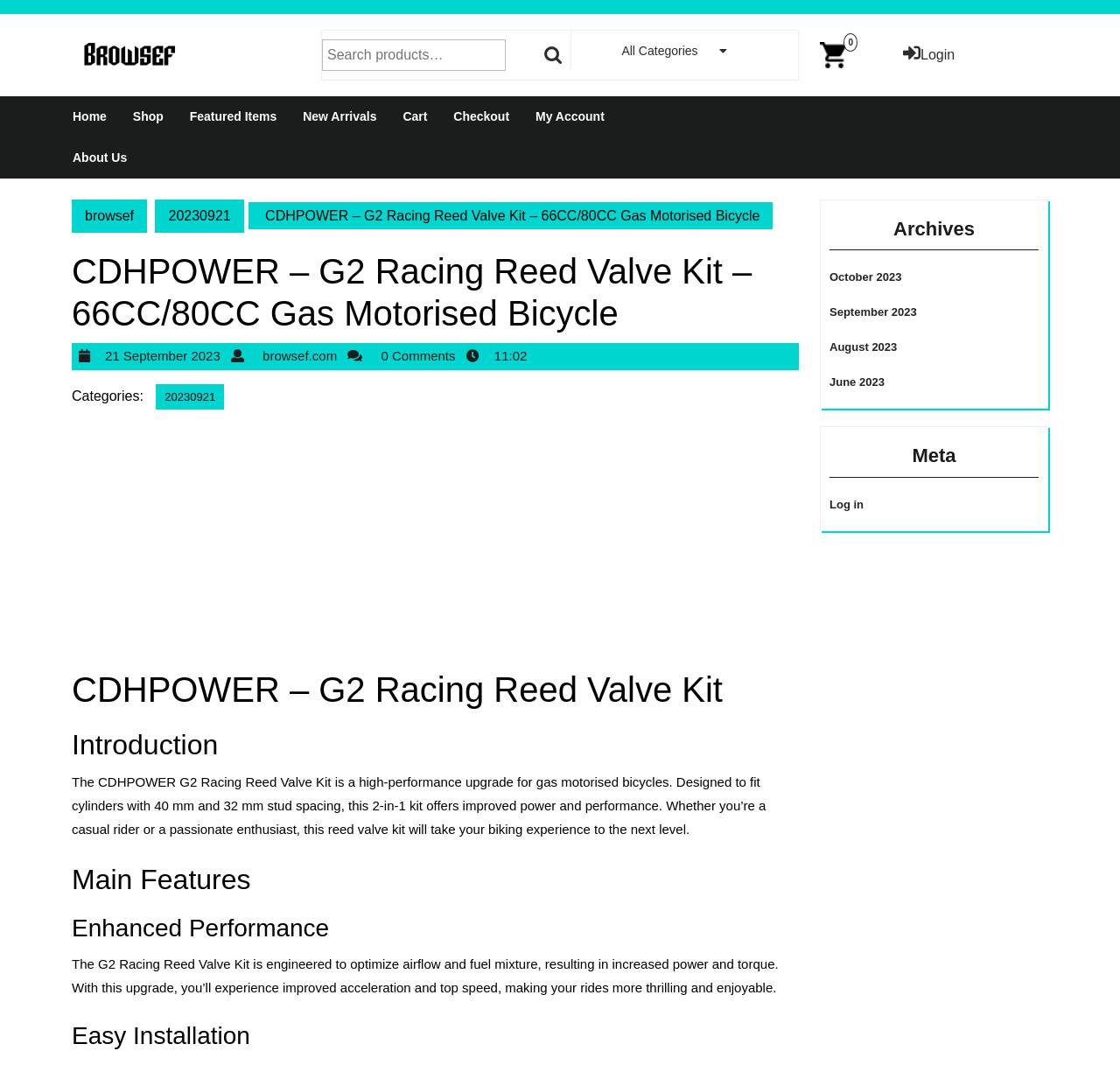Provide the bounding box coordinates for the area that should be clicked to complete the instruction: "Search for something".

[0.288, 0.037, 0.452, 0.067]